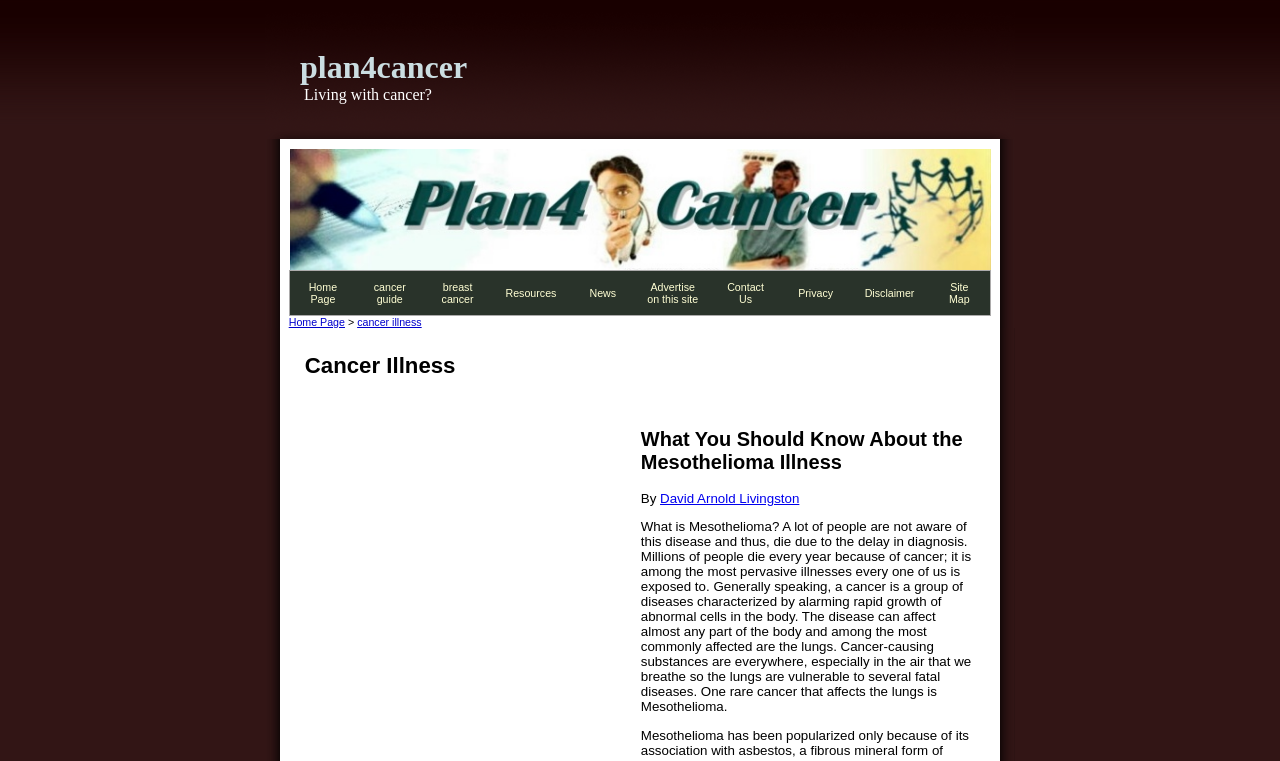Identify the bounding box coordinates of the clickable region required to complete the instruction: "Learn about Mesothelioma". The coordinates should be given as four float numbers within the range of 0 and 1, i.e., [left, top, right, bottom].

[0.501, 0.682, 0.759, 0.939]